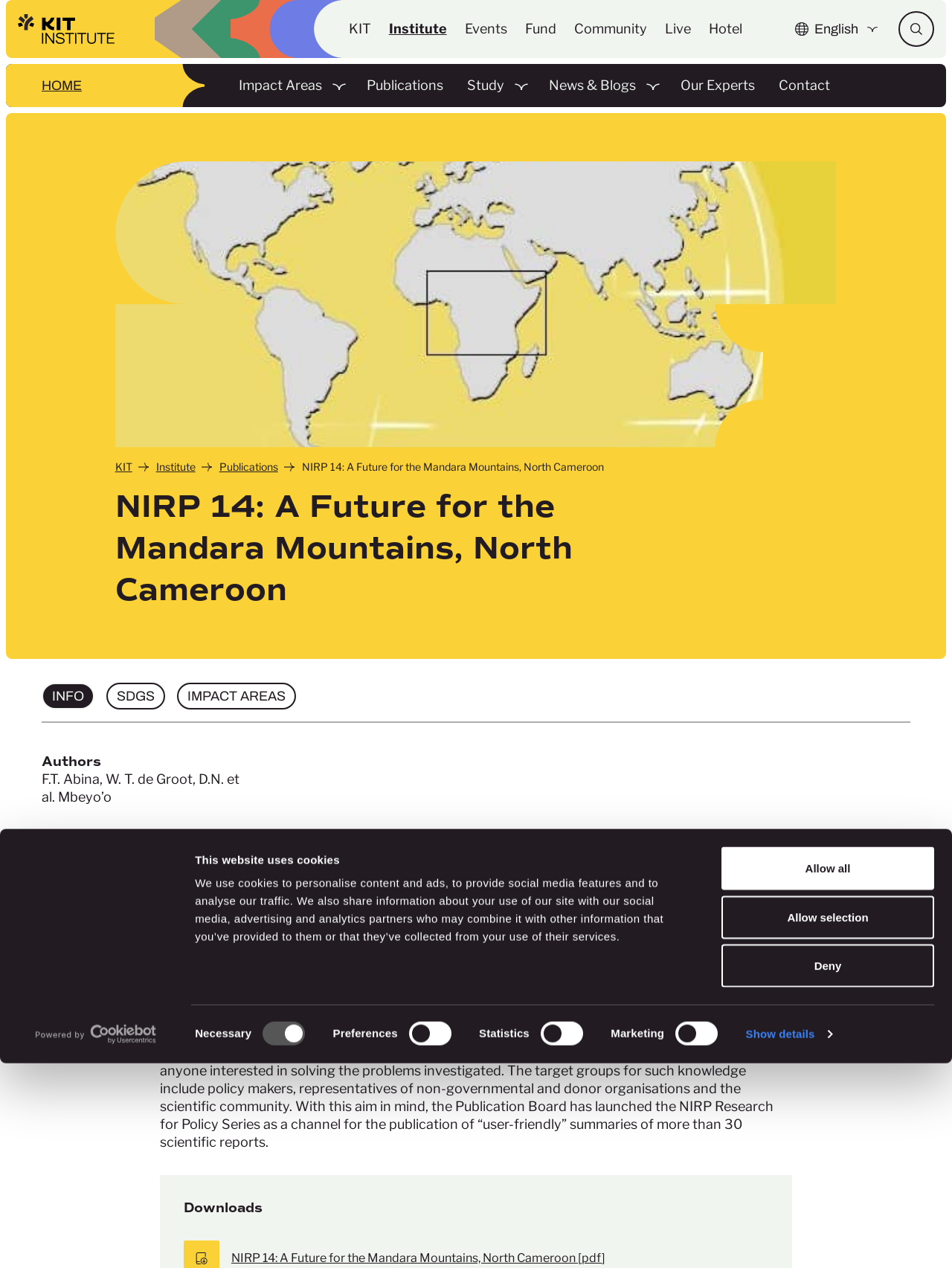What is the name of the project presented in this booklet?
Please provide a comprehensive answer to the question based on the webpage screenshot.

I found this answer by reading the first sentence of the static text element, which describes the project presented in the booklet.